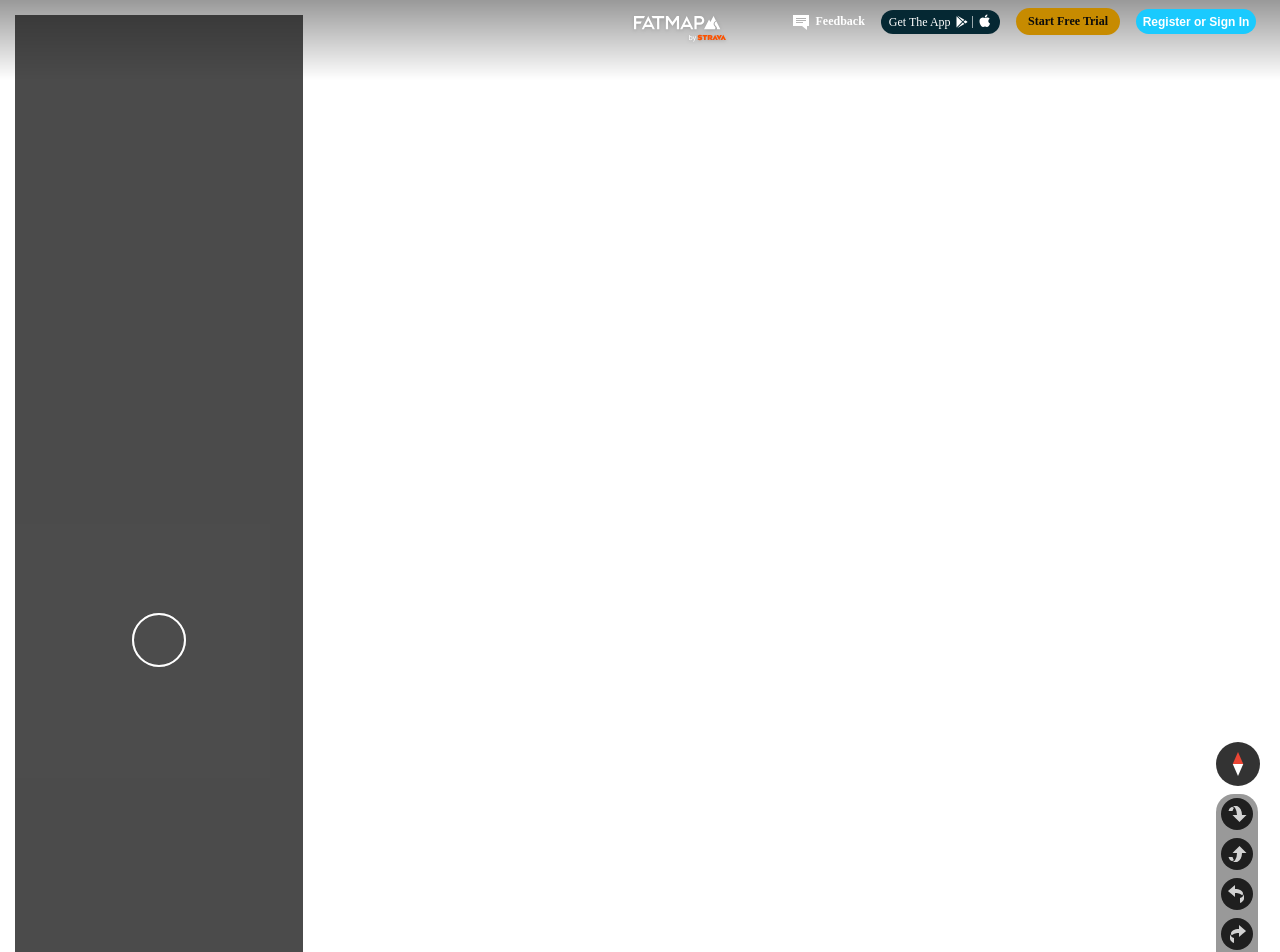Locate the bounding box coordinates of the area where you should click to accomplish the instruction: "Start a free trial".

[0.794, 0.008, 0.875, 0.037]